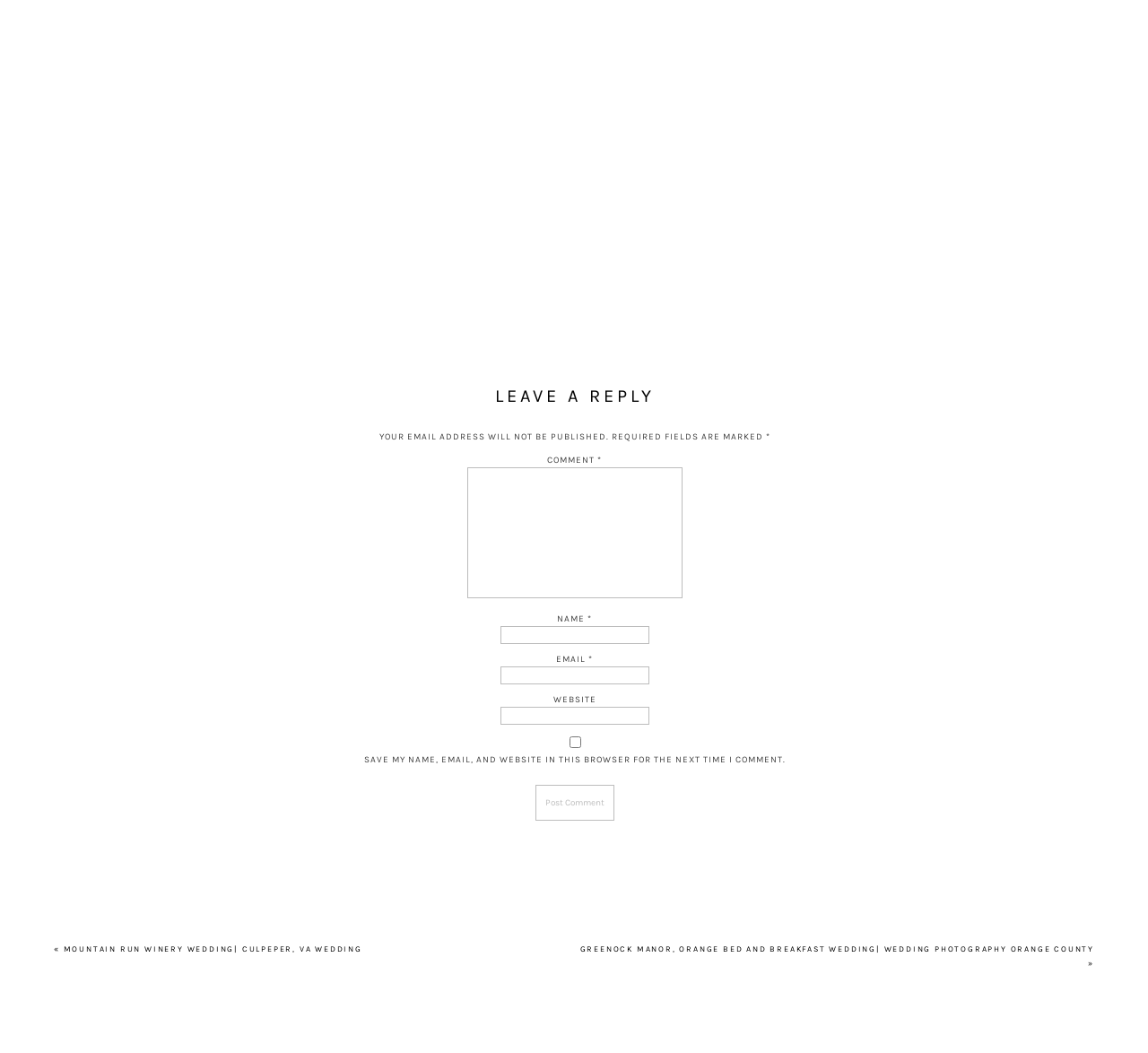Determine the bounding box for the HTML element described here: "name="submit" value="Post Comment"". The coordinates should be given as [left, top, right, bottom] with each number being a float between 0 and 1.

[0.466, 0.745, 0.535, 0.779]